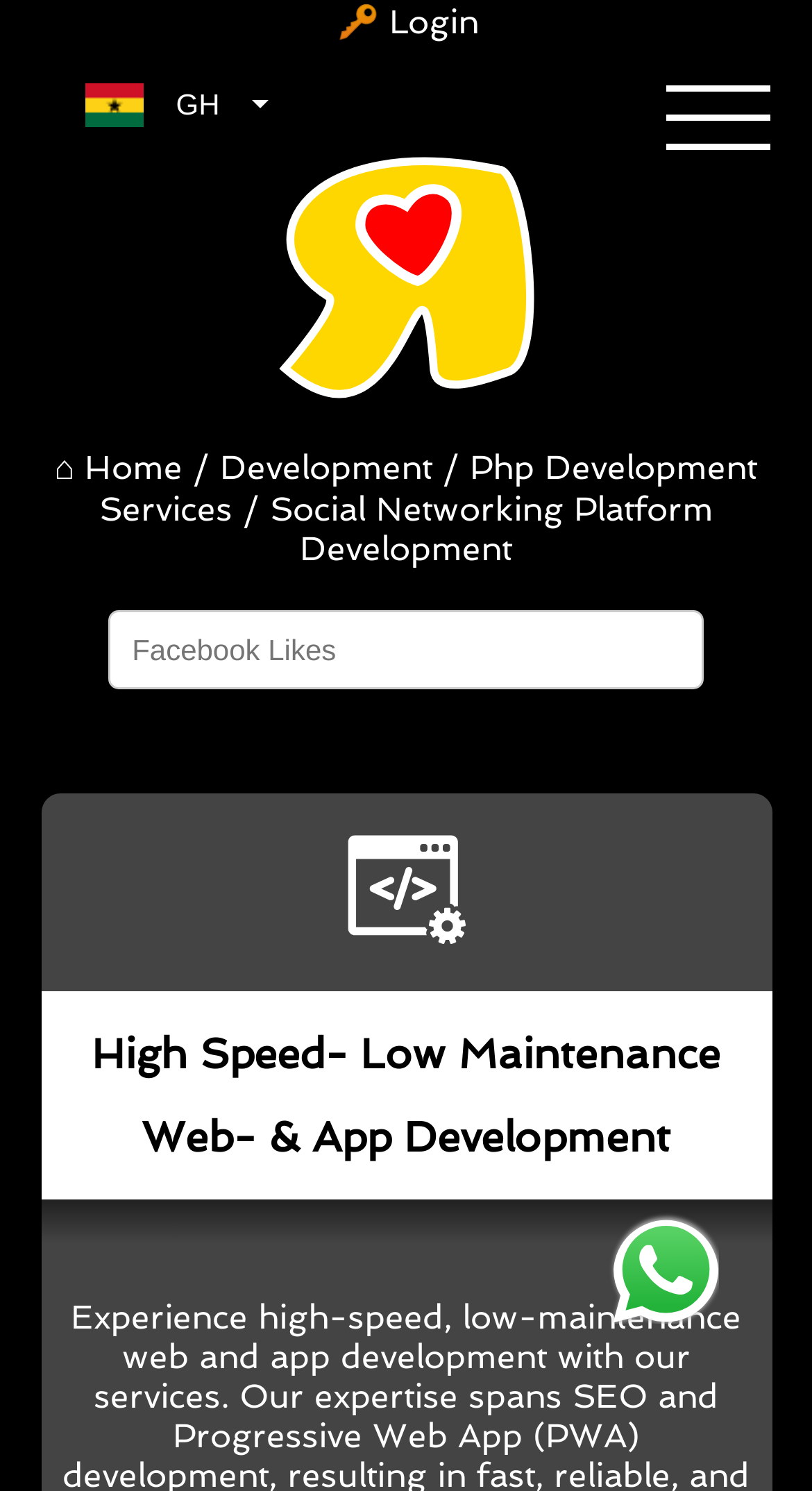Answer in one word or a short phrase: 
How many links are there in the top section of the webpage?

4